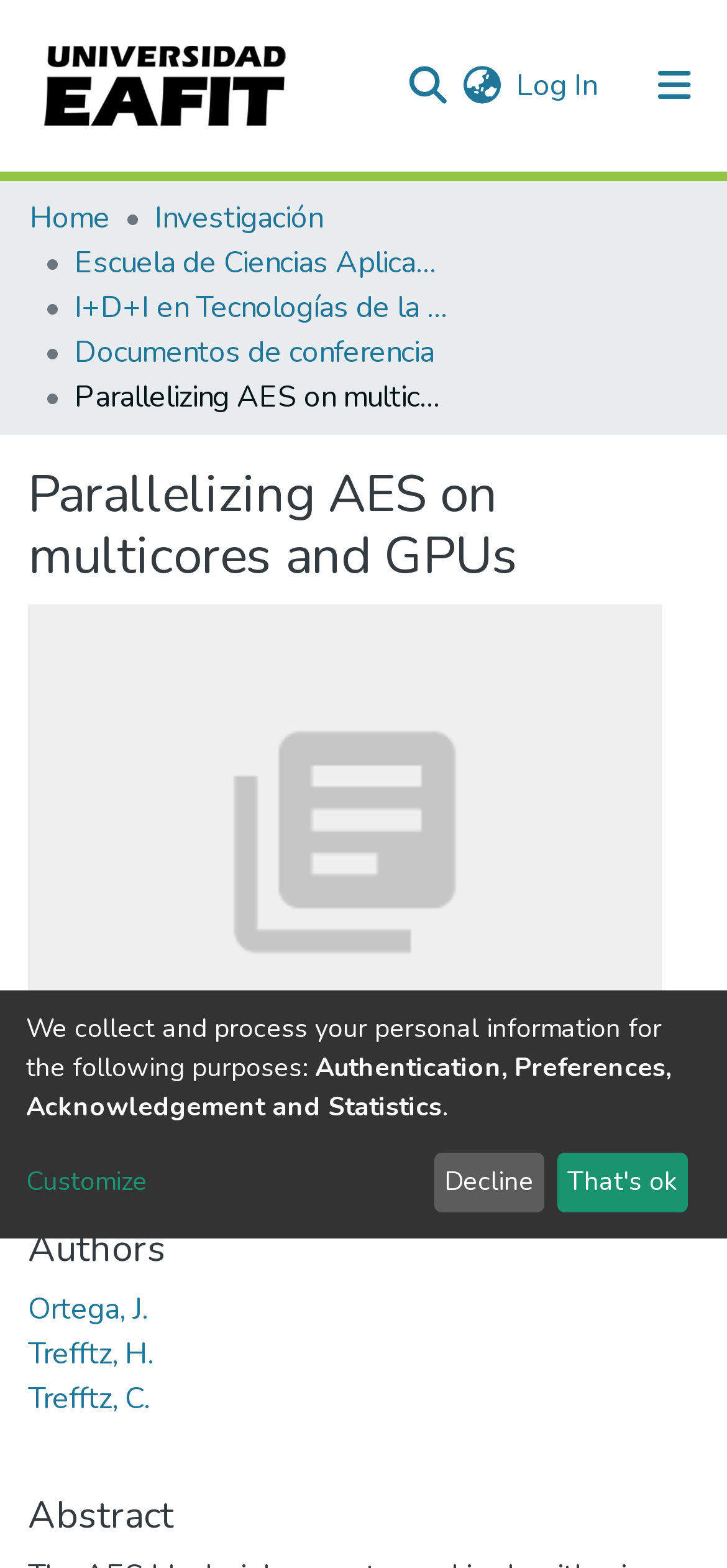Find the bounding box coordinates of the element to click in order to complete the given instruction: "View Communities & Collections."

[0.041, 0.111, 0.513, 0.158]